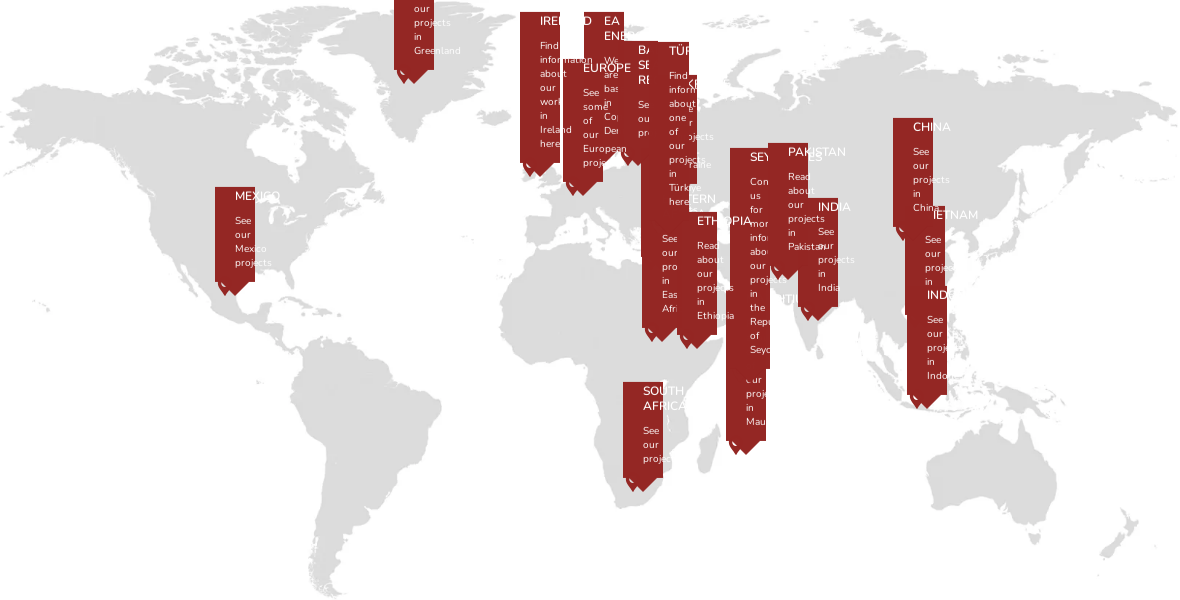What is the purpose of the captions like 'See our Mexico projects'?
Please use the image to provide an in-depth answer to the question.

The captions like 'See our Mexico projects' serve as interactive prompts for users to engage further with the organization’s initiatives around the globe, which means they are designed to encourage users to explore specific projects in those locations.